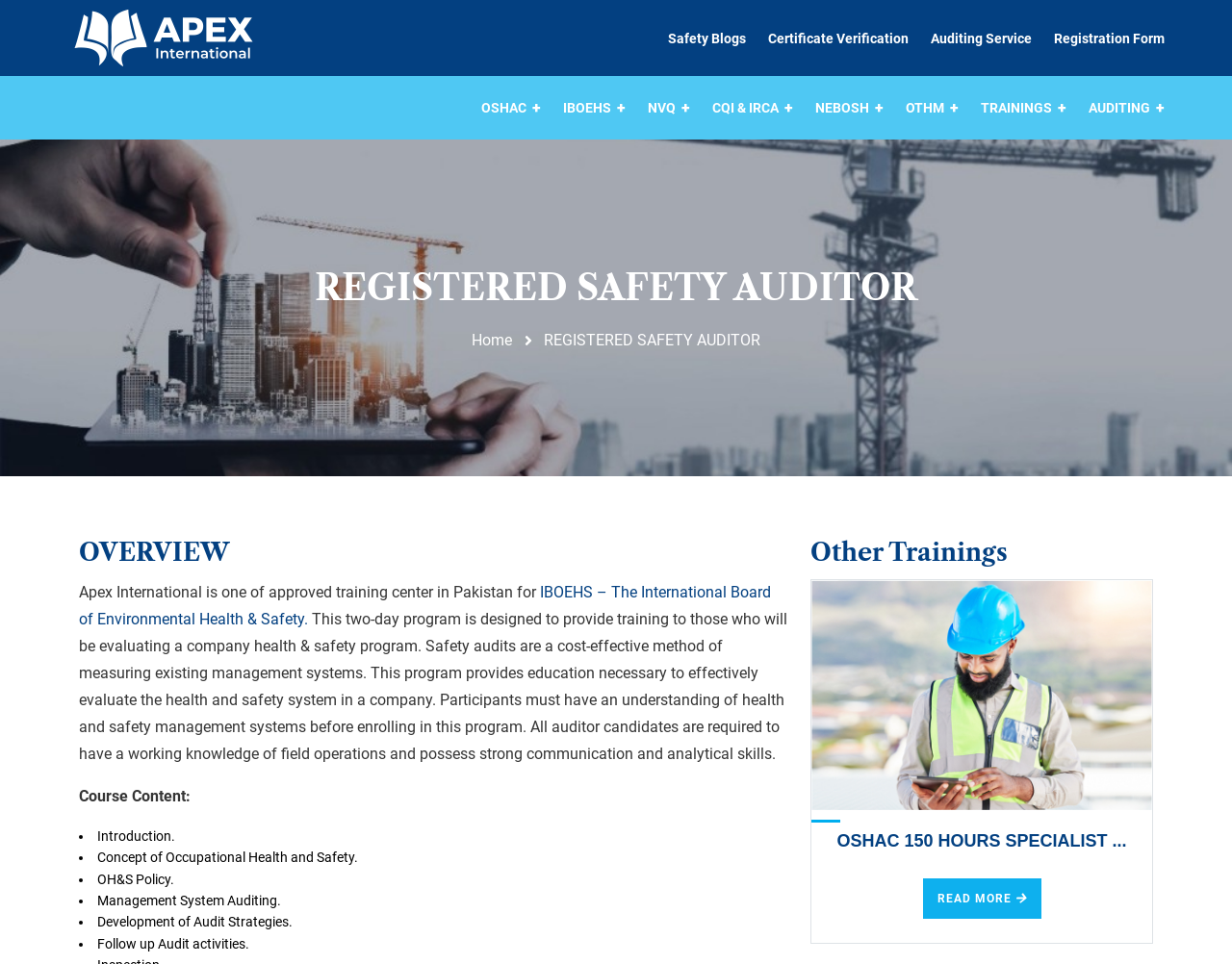Answer the question in a single word or phrase:
What is the purpose of the safety audit program?

Evaluate company health & safety